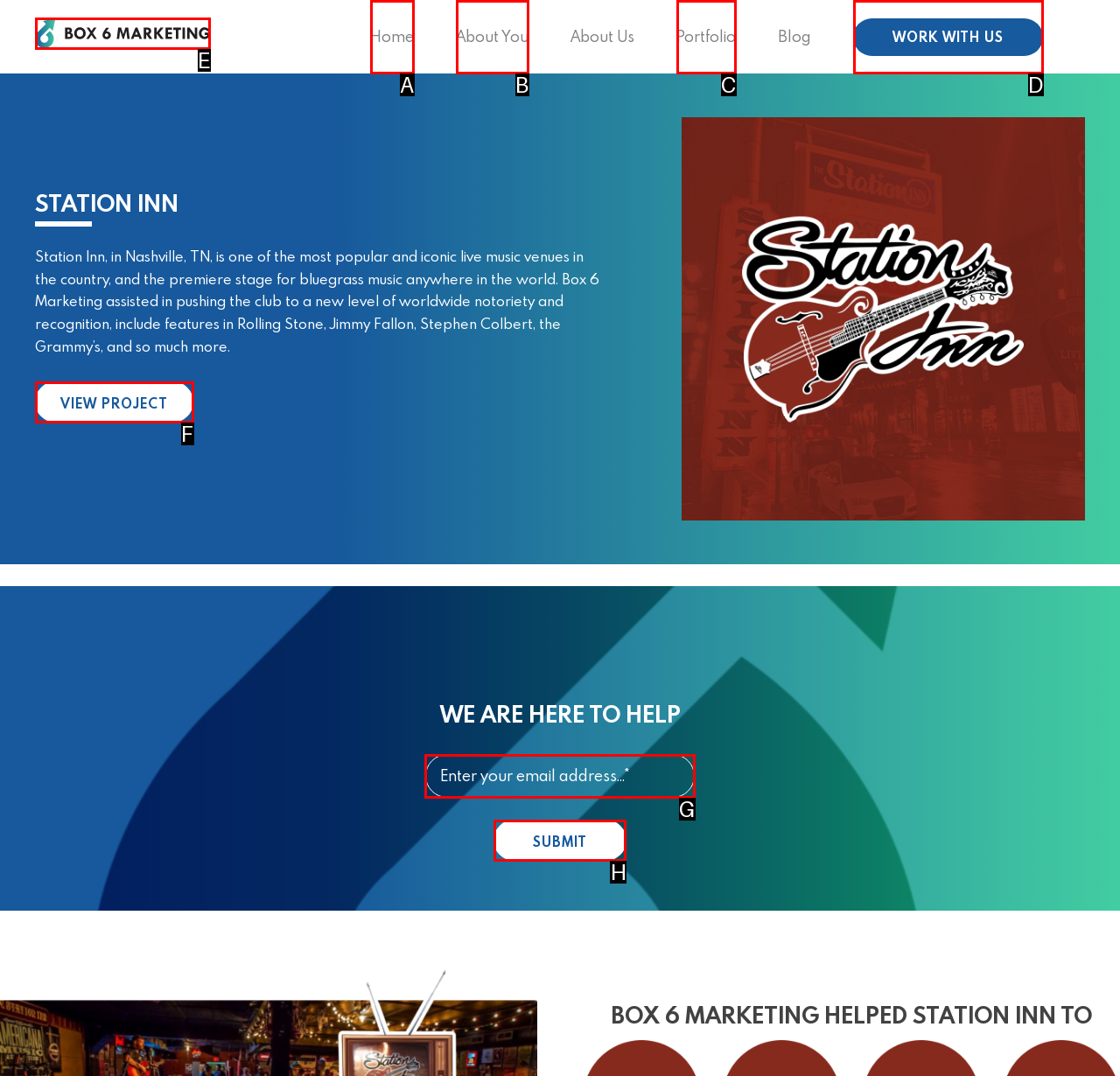Tell me which option I should click to complete the following task: Explore the 'About this site' section
Answer with the option's letter from the given choices directly.

None